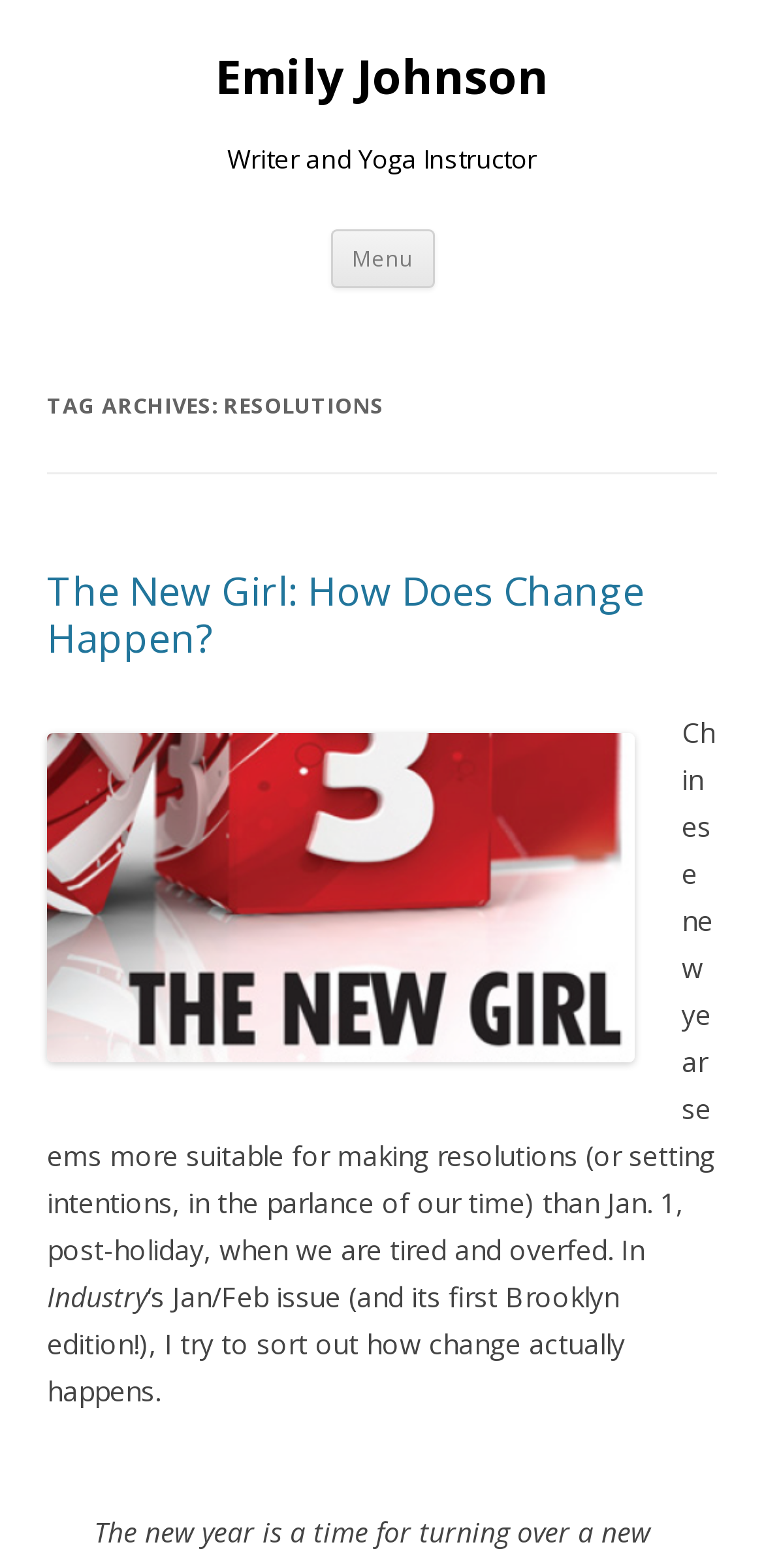Answer the following query with a single word or phrase:
How many articles are listed on this page?

At least 1